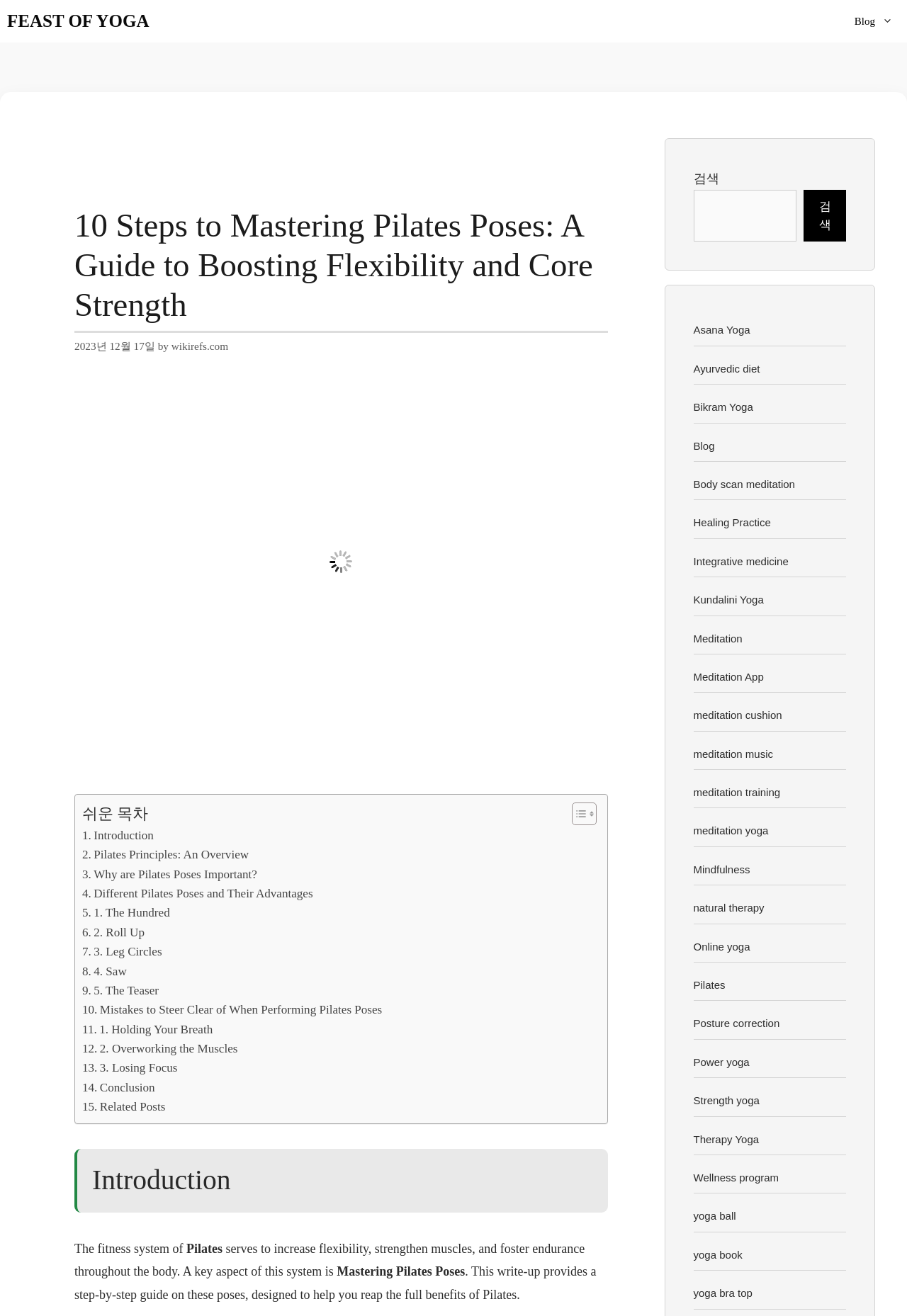Ascertain the bounding box coordinates for the UI element detailed here: "Posture correction". The coordinates should be provided as [left, top, right, bottom] with each value being a float between 0 and 1.

[0.764, 0.773, 0.86, 0.782]